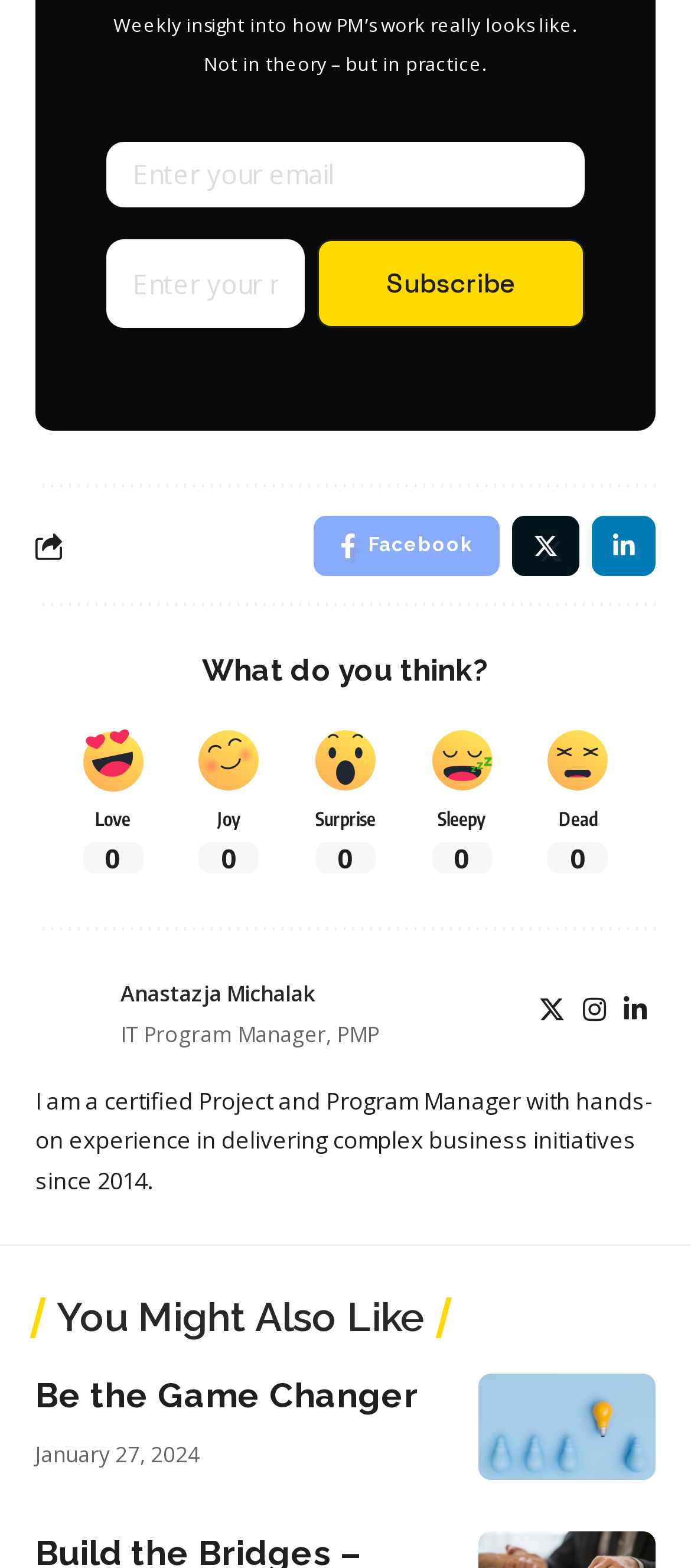Determine the bounding box coordinates of the target area to click to execute the following instruction: "Read about the author."

[0.174, 0.624, 0.456, 0.644]